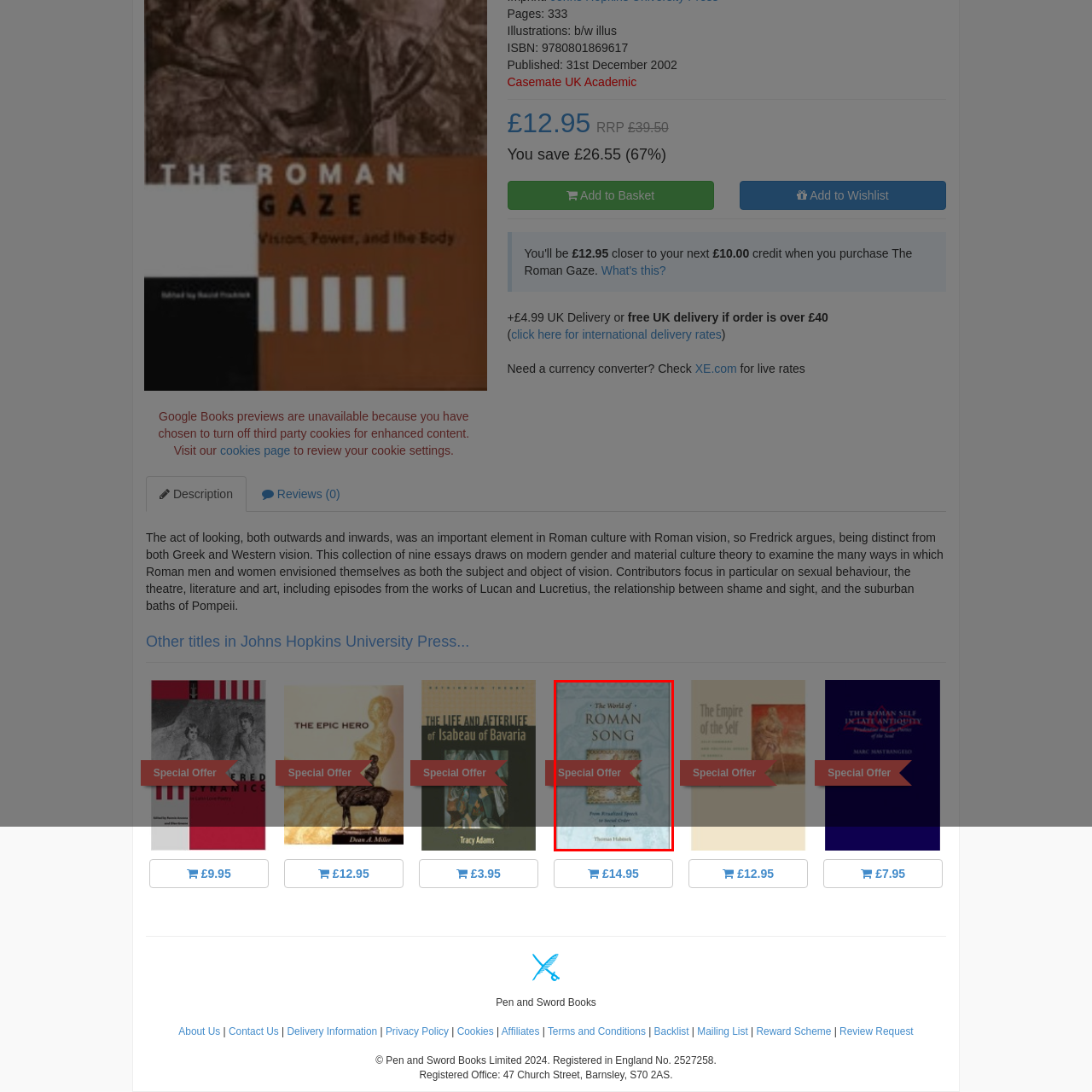Inspect the image outlined by the red box and answer the question using a single word or phrase:
What is the book about?

Roman culture and social order